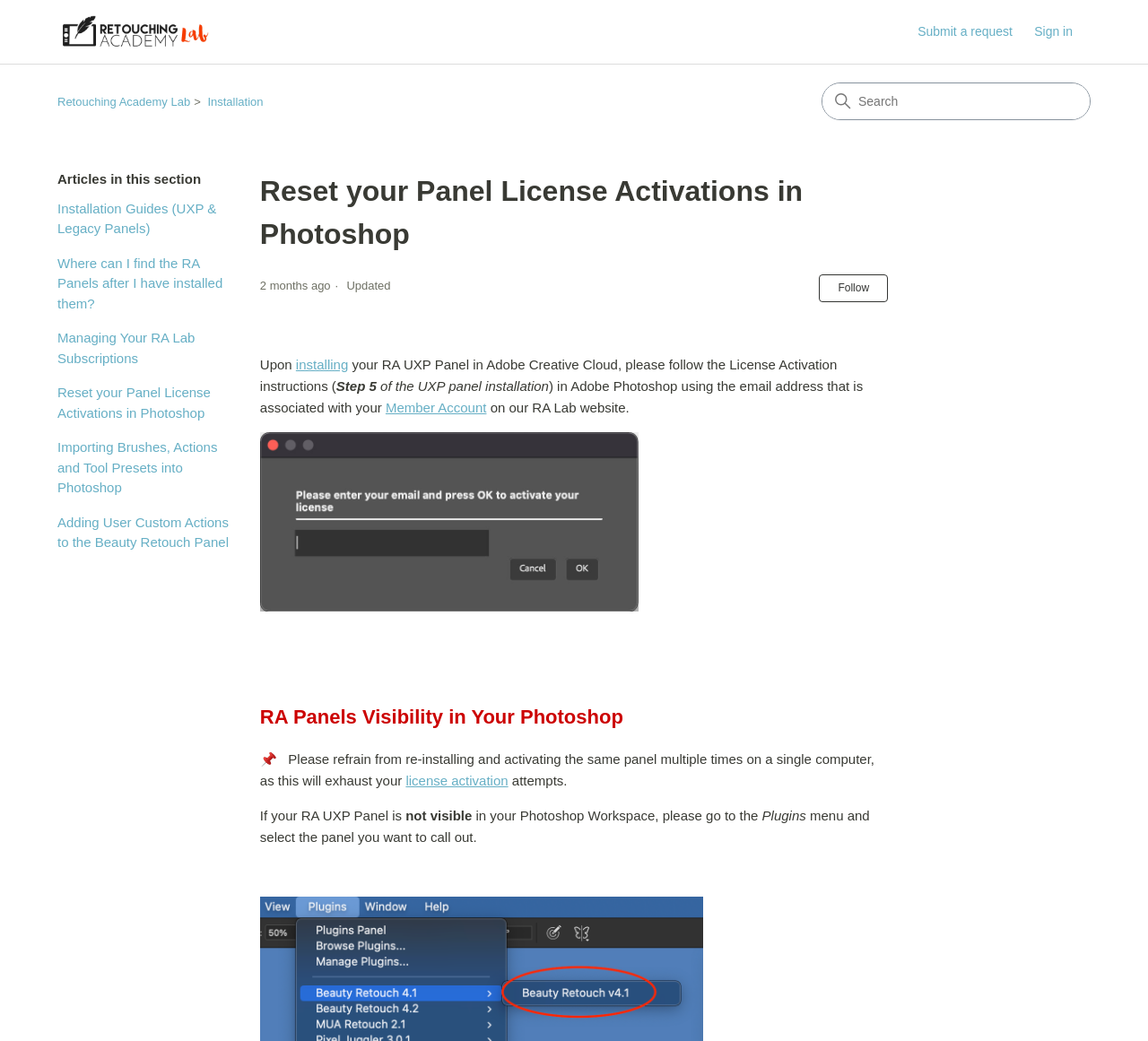Please identify the bounding box coordinates of the element's region that should be clicked to execute the following instruction: "Follow Article". The bounding box coordinates must be four float numbers between 0 and 1, i.e., [left, top, right, bottom].

[0.714, 0.264, 0.774, 0.29]